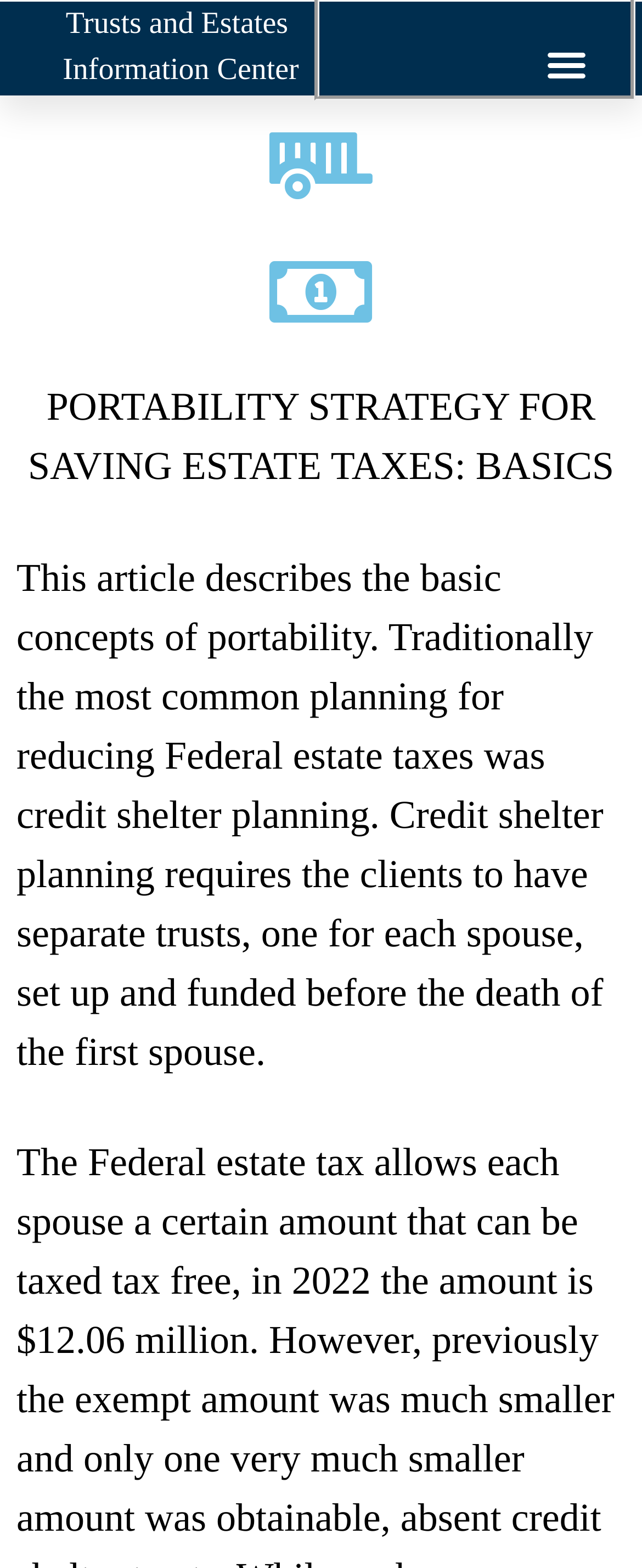Generate a comprehensive description of the webpage.

The webpage is about a portability strategy for saving estate taxes, specifically focusing on the basics. At the top-left corner, there is a header section with three elements: "Trusts and Estates", a small non-breaking space, and "Information Center". 

On the top-right corner, there is a "Menu Toggle" button. When expanded, it reveals a section with a title "PORTABILITY STRATEGY FOR SAVING ESTATE TAXES: BASICS" followed by a brief article. The article explains the basic concepts of portability, comparing it to traditional credit shelter planning for reducing Federal estate taxes. The article is positioned below the title and occupies most of the content area.